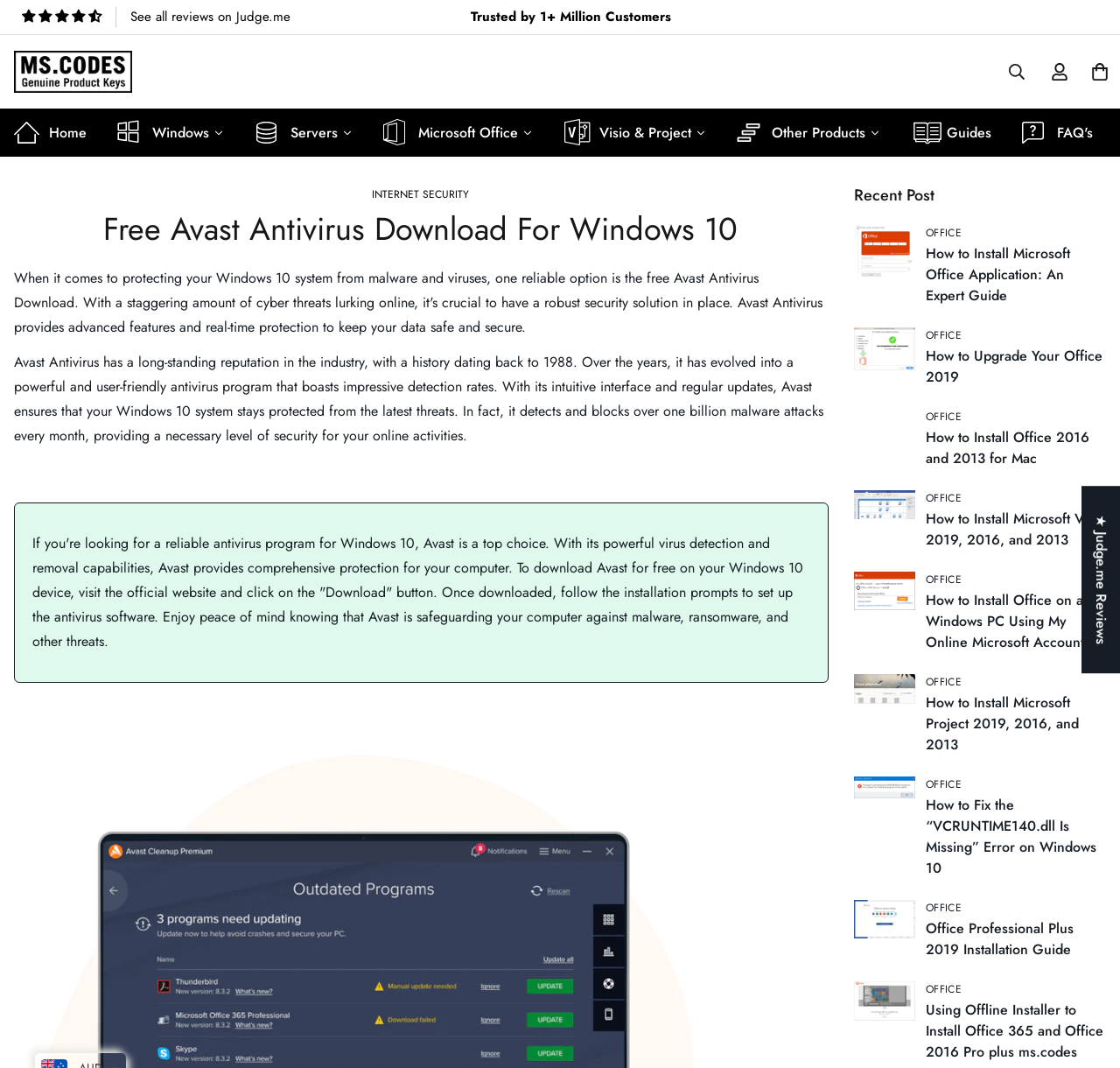Find the bounding box coordinates for the area that should be clicked to accomplish the instruction: "Open the Judge.me floating reviews tab".

[0.965, 0.455, 1.0, 0.63]